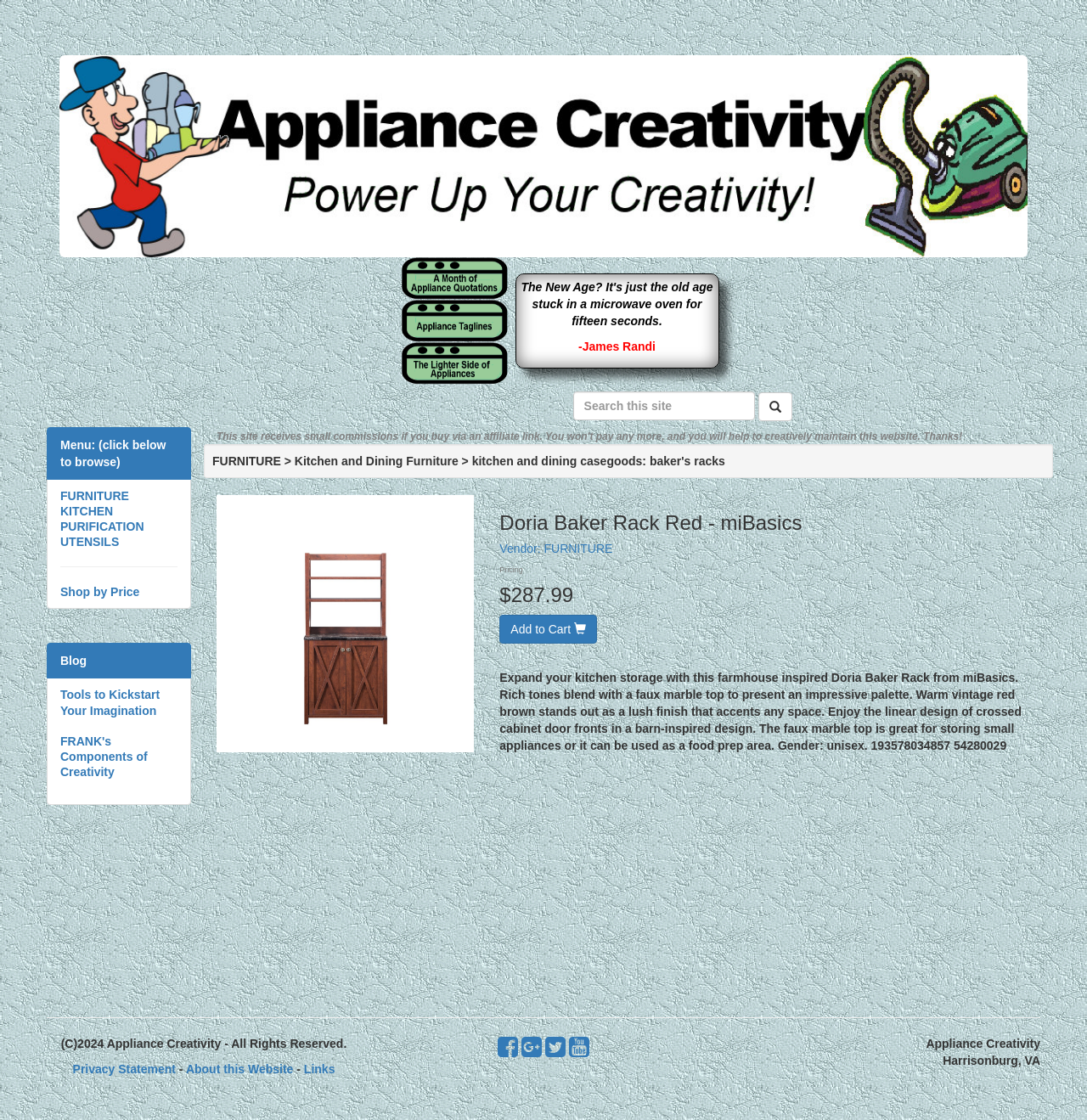Provide the bounding box coordinates of the HTML element described by the text: "Shop by Price". The coordinates should be in the format [left, top, right, bottom] with values between 0 and 1.

[0.055, 0.523, 0.128, 0.535]